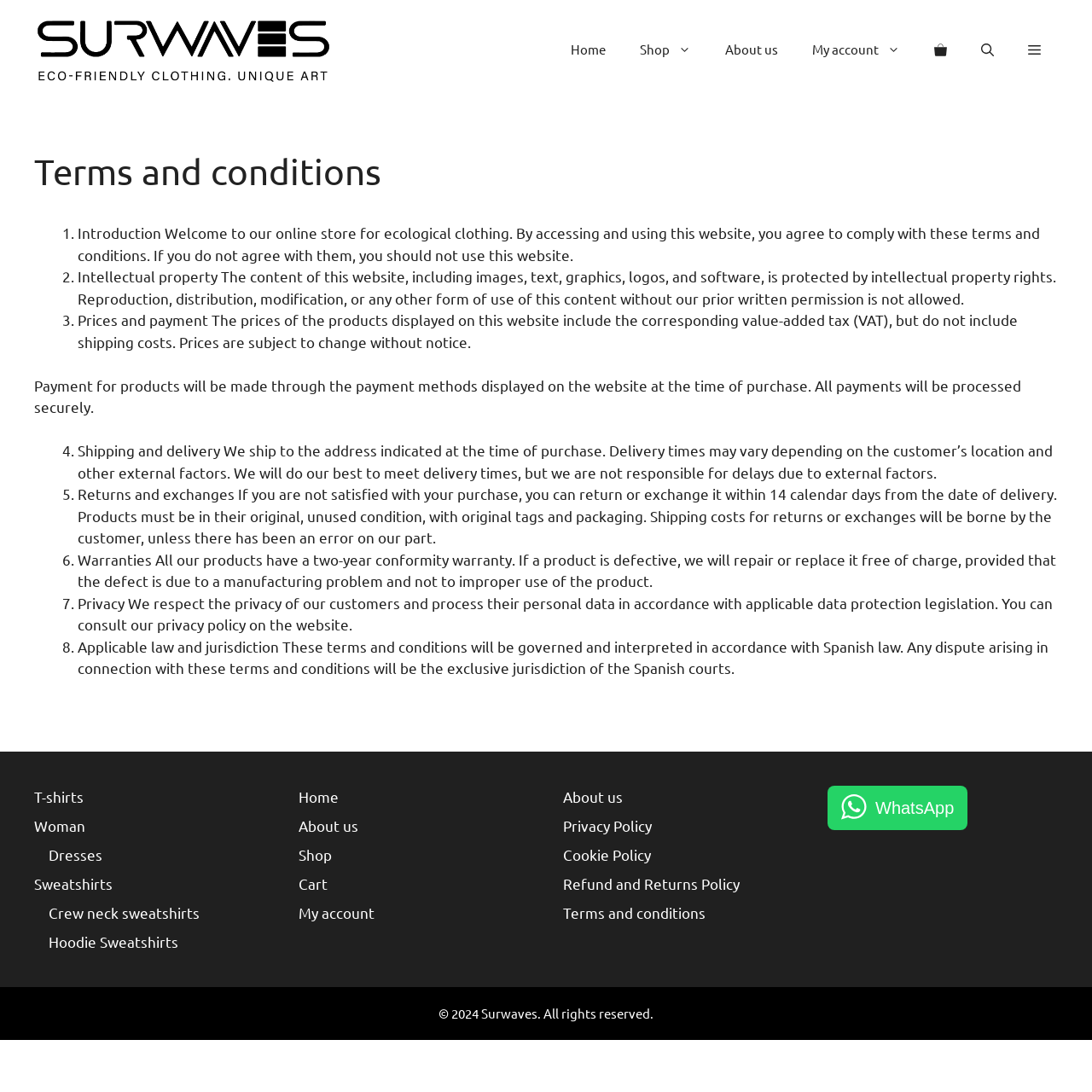Provide a thorough description of this webpage.

The webpage is titled "Terms and Conditions – Surwaves" and has a banner at the top with a logo and navigation links. The navigation links include "Home", "Shop", "About us", "My account", "View your shopping cart", "Open search", and "Open Off-Canvas Panel".

Below the banner, there is a main content area that takes up most of the page. It contains an article with a heading "Terms and conditions" and a series of numbered list items, each with a brief description of a term or condition. The list items are numbered from 1 to 8 and cover topics such as intellectual property, prices and payment, shipping and delivery, returns and exchanges, warranties, privacy, and applicable law and jurisdiction.

To the right of the main content area, there are three columns of complementary links. The first column has links to categories such as "T-shirts", "Woman", "Dresses", and "Sweatshirts". The second column has links to pages such as "Home", "About us", "Shop", and "Cart". The third column has links to pages such as "About us", "Privacy Policy", "Cookie Policy", and "Refund and Returns Policy".

At the very bottom of the page, there is a footer area with a copyright notice "© 2024 Surwaves. All rights reserved." and a link to WhatsApp.